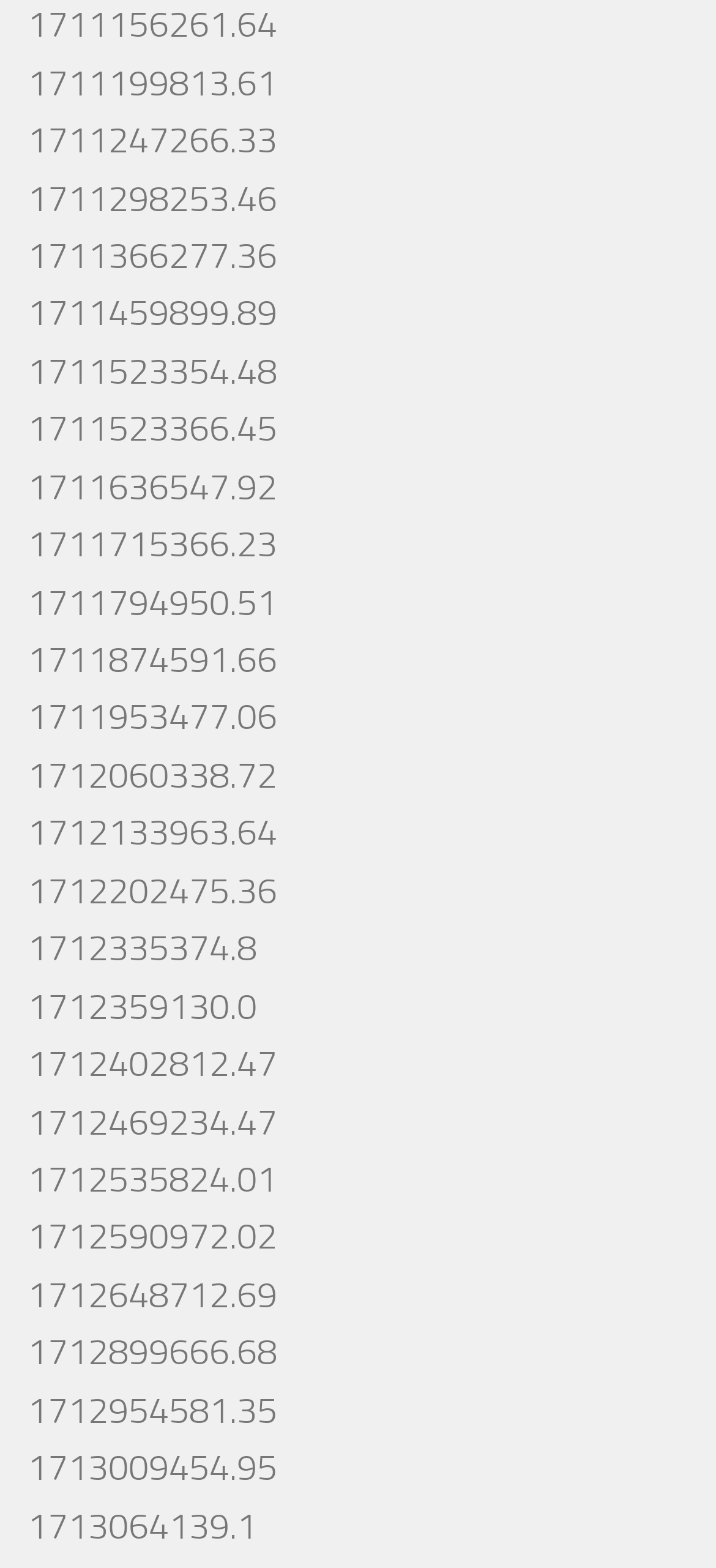Identify the bounding box coordinates necessary to click and complete the given instruction: "visit the tenth link".

[0.038, 0.334, 0.387, 0.361]